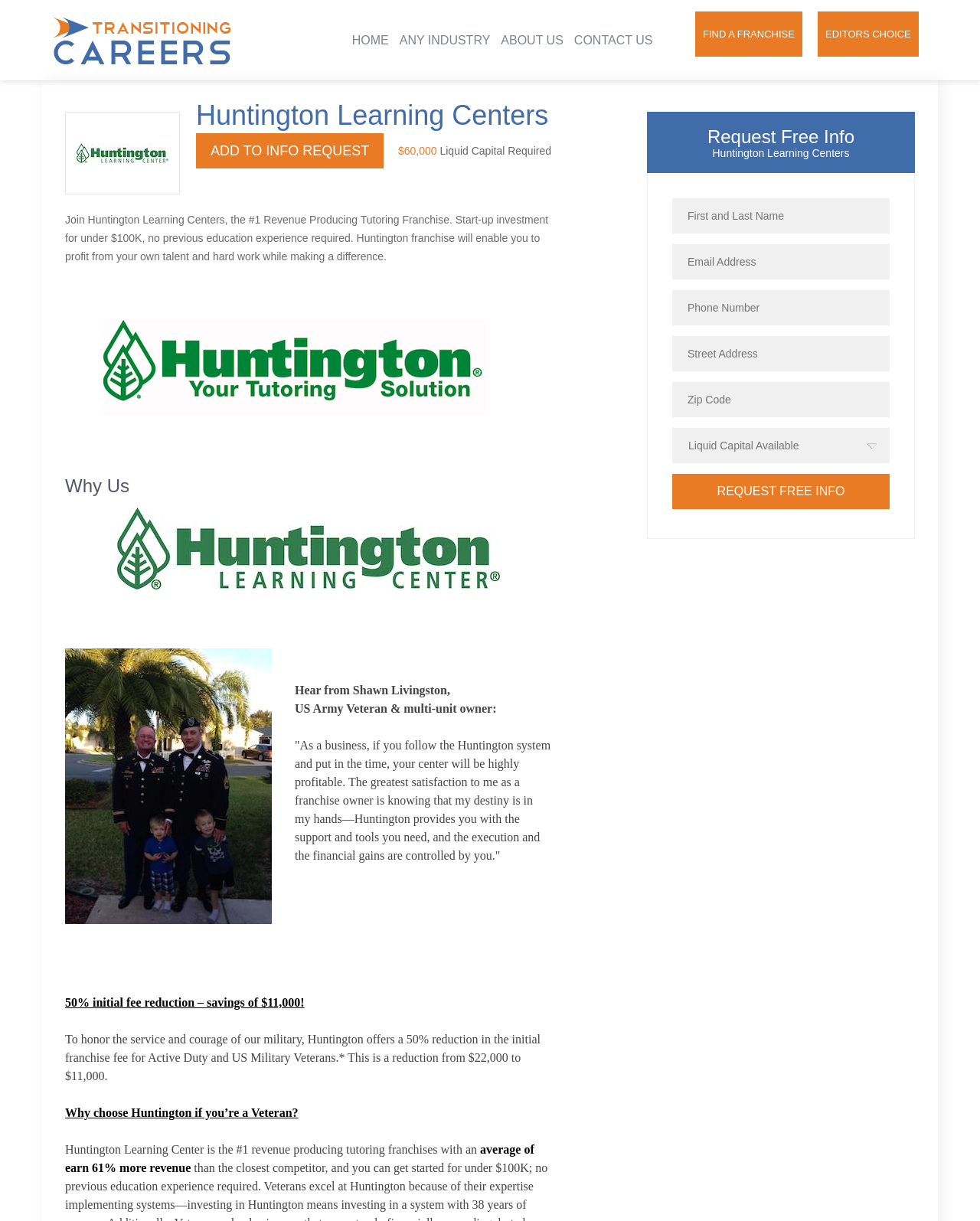Determine the bounding box coordinates of the clickable region to execute the instruction: "Click the 'ADD TO INFO REQUEST' link". The coordinates should be four float numbers between 0 and 1, denoted as [left, top, right, bottom].

[0.2, 0.109, 0.392, 0.138]